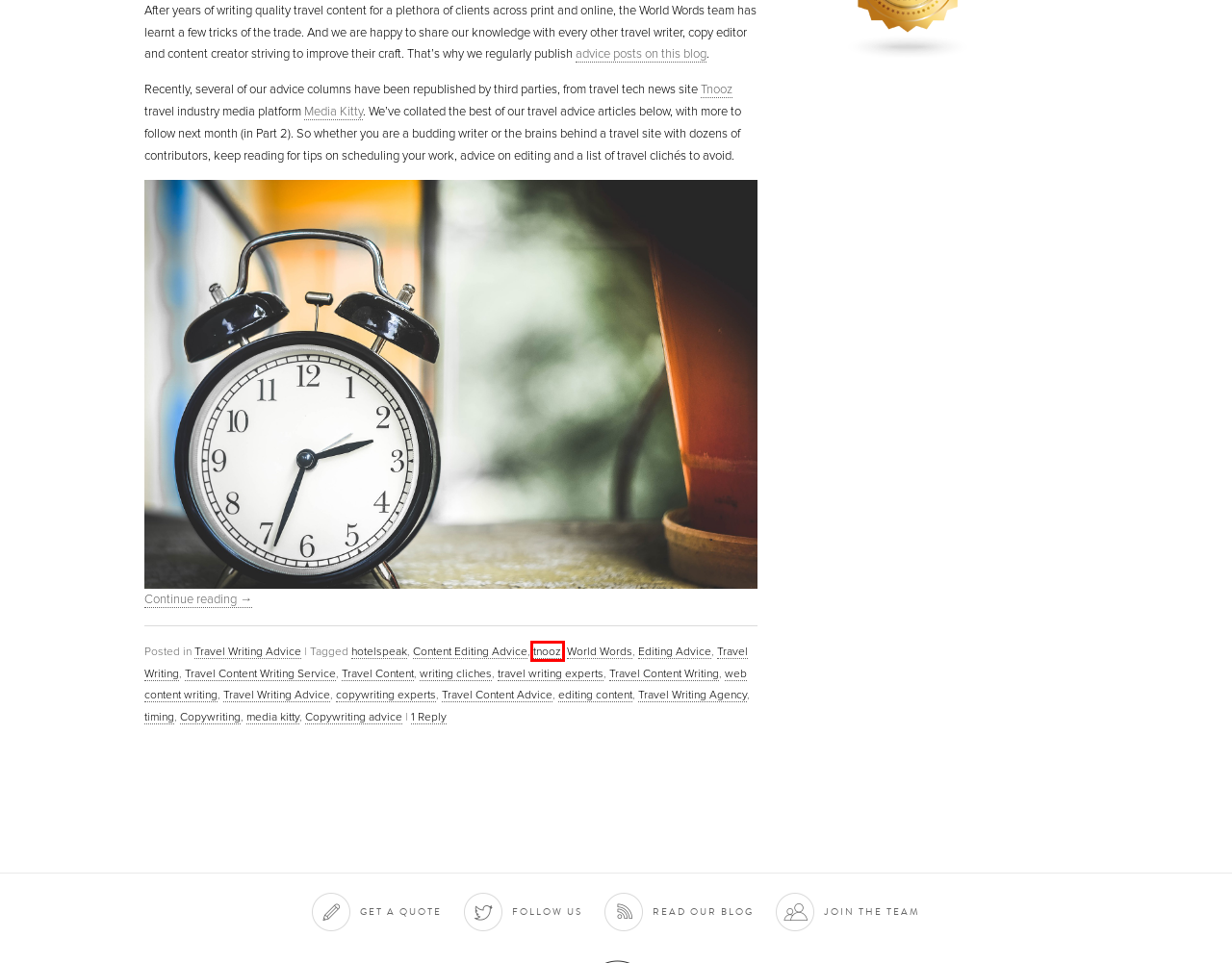Look at the screenshot of the webpage and find the element within the red bounding box. Choose the webpage description that best fits the new webpage that will appear after clicking the element. Here are the candidates:
A. tnooz Archives - World Words
B. media kitty Archives - World Words
C. Travel Content Advice Archives - World Words
D. Travel Writing Archives - World Words
E. web content writing Archives - World Words
F. hotelspeak Archives - World Words
G. travel writing experts Archives - World Words
H. writing cliches Archives - World Words

A